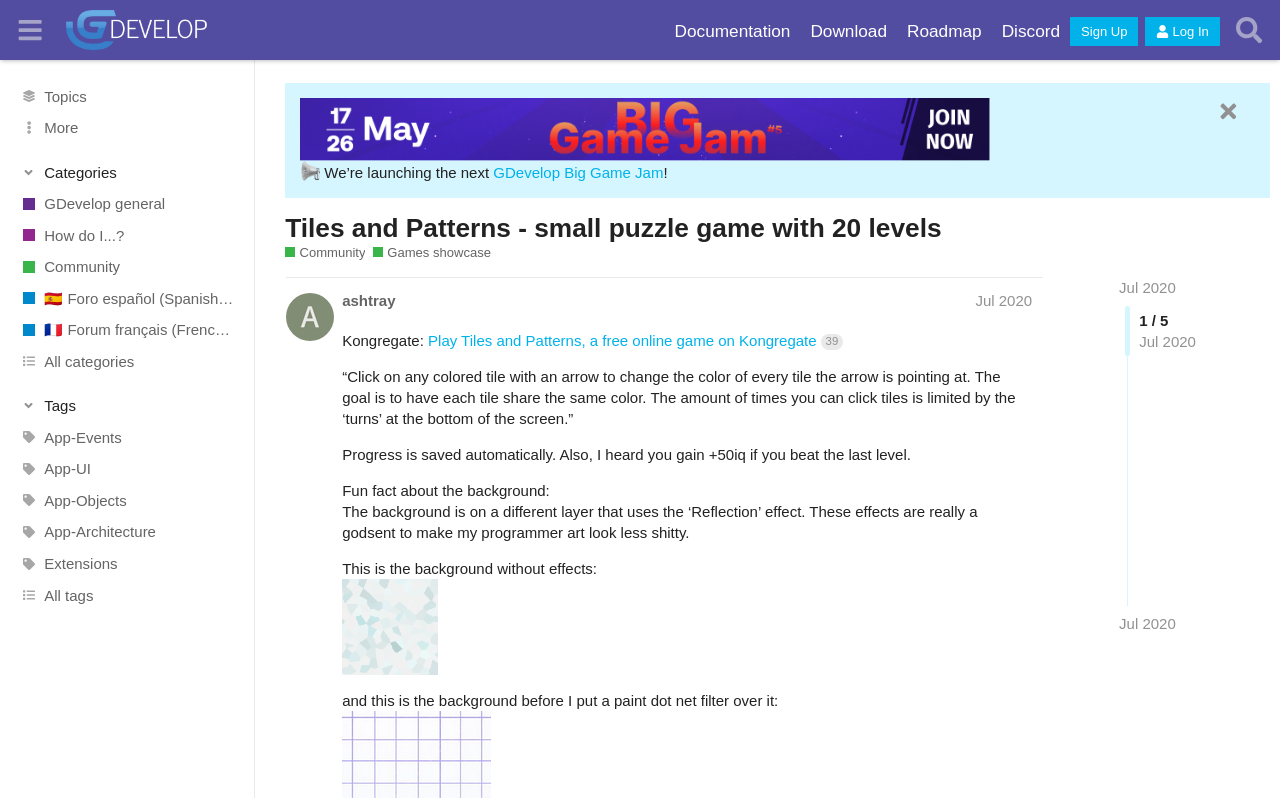Determine the bounding box coordinates in the format (top-left x, top-left y, bottom-right x, bottom-right y). Ensure all values are floating point numbers between 0 and 1. Identify the bounding box of the UI element described by: How do I...?

[0.0, 0.275, 0.199, 0.315]